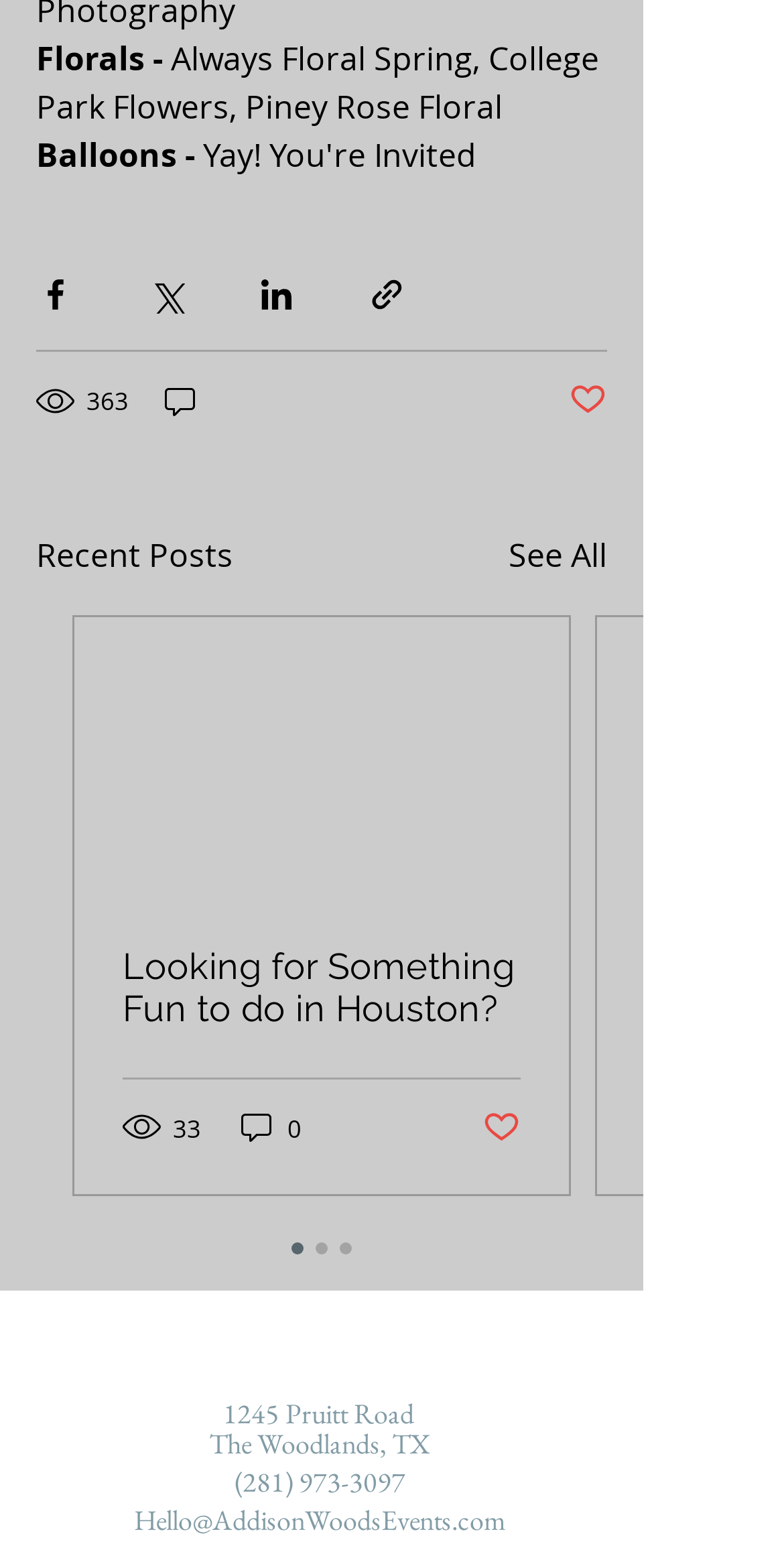How many recent posts are shown?
Using the image as a reference, deliver a detailed and thorough answer to the question.

I counted the number of article elements, and there is only one visible article element, so only 1 recent post is shown.